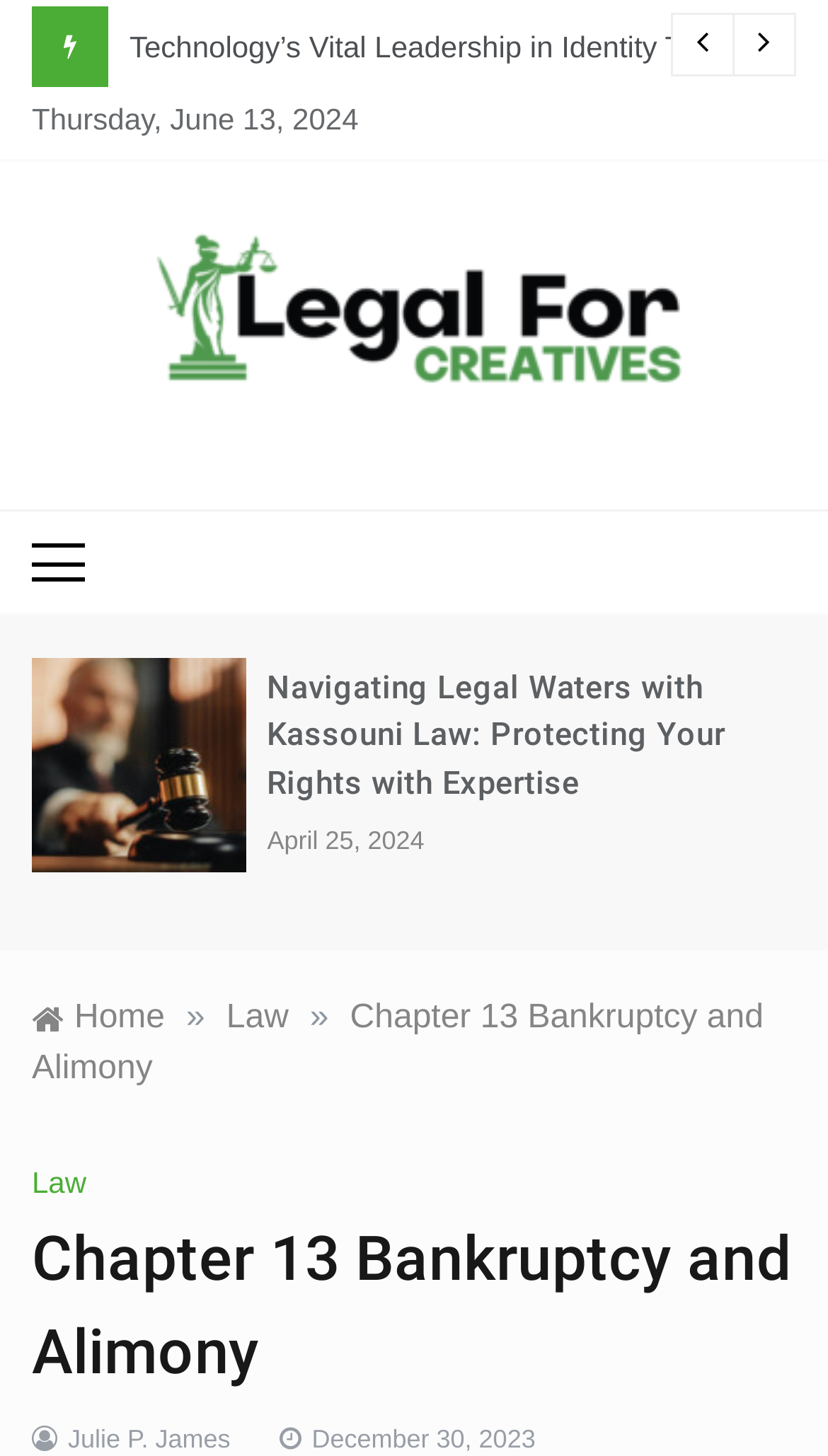Calculate the bounding box coordinates of the UI element given the description: "parent_node: Legal For Creatives".

[0.154, 0.199, 0.846, 0.224]